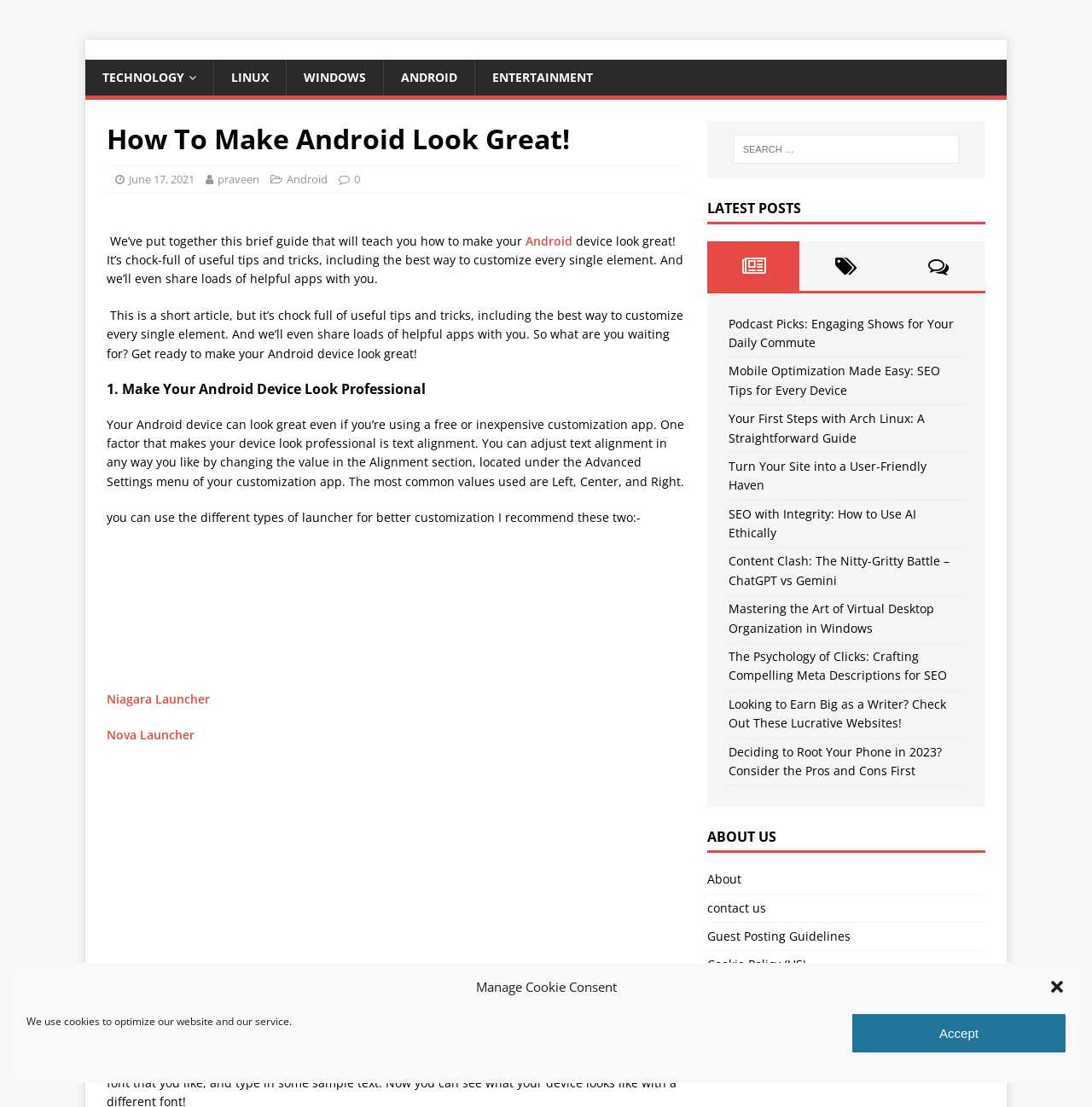What is the purpose of the 'Manage Cookie Consent' dialog?
From the details in the image, provide a complete and detailed answer to the question.

The 'Manage Cookie Consent' dialog is a popup window that allows users to manage their cookie preferences, with options to accept or close the dialog.